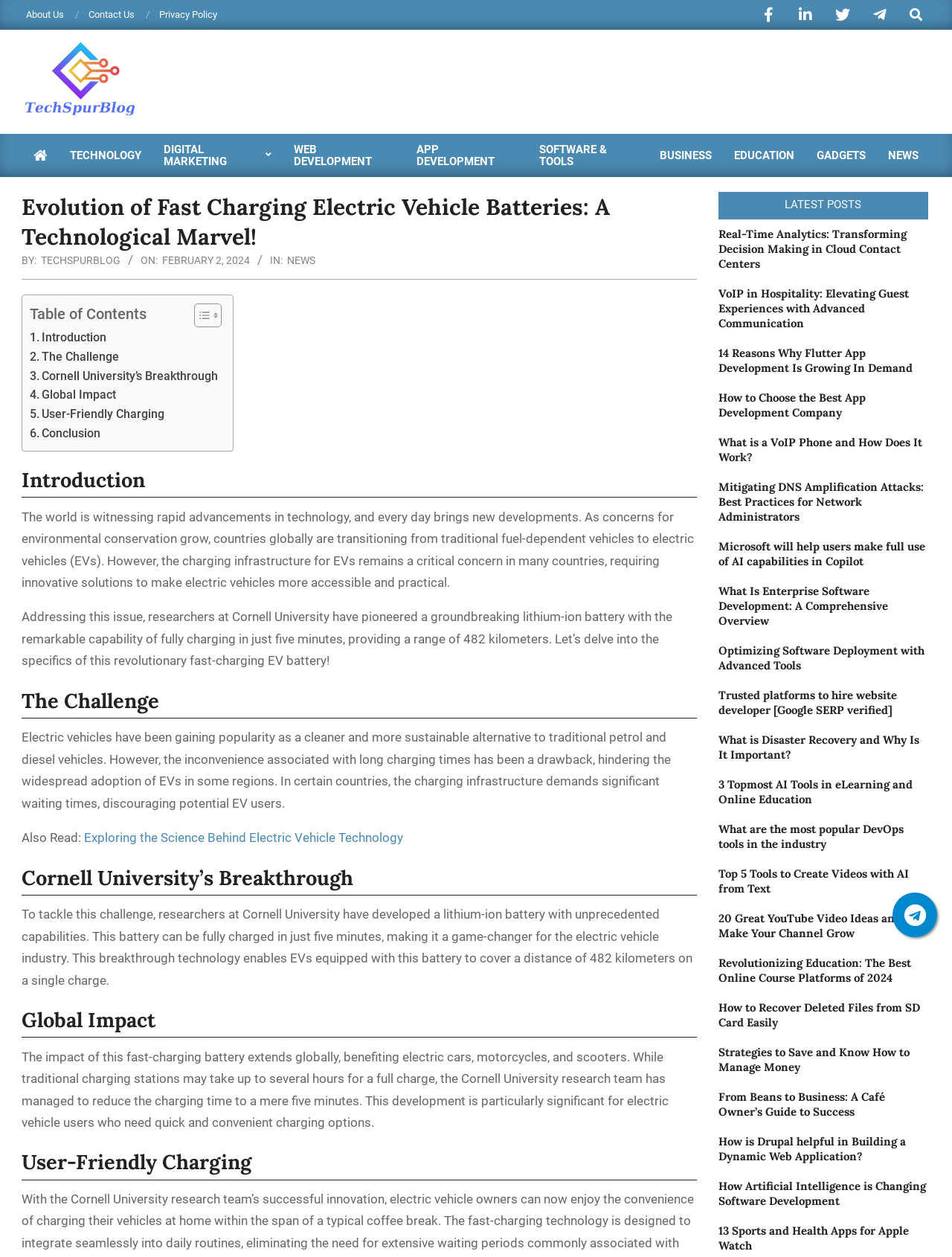Please locate the bounding box coordinates of the element that should be clicked to achieve the given instruction: "Click on the 'About Us' link".

[0.027, 0.007, 0.067, 0.016]